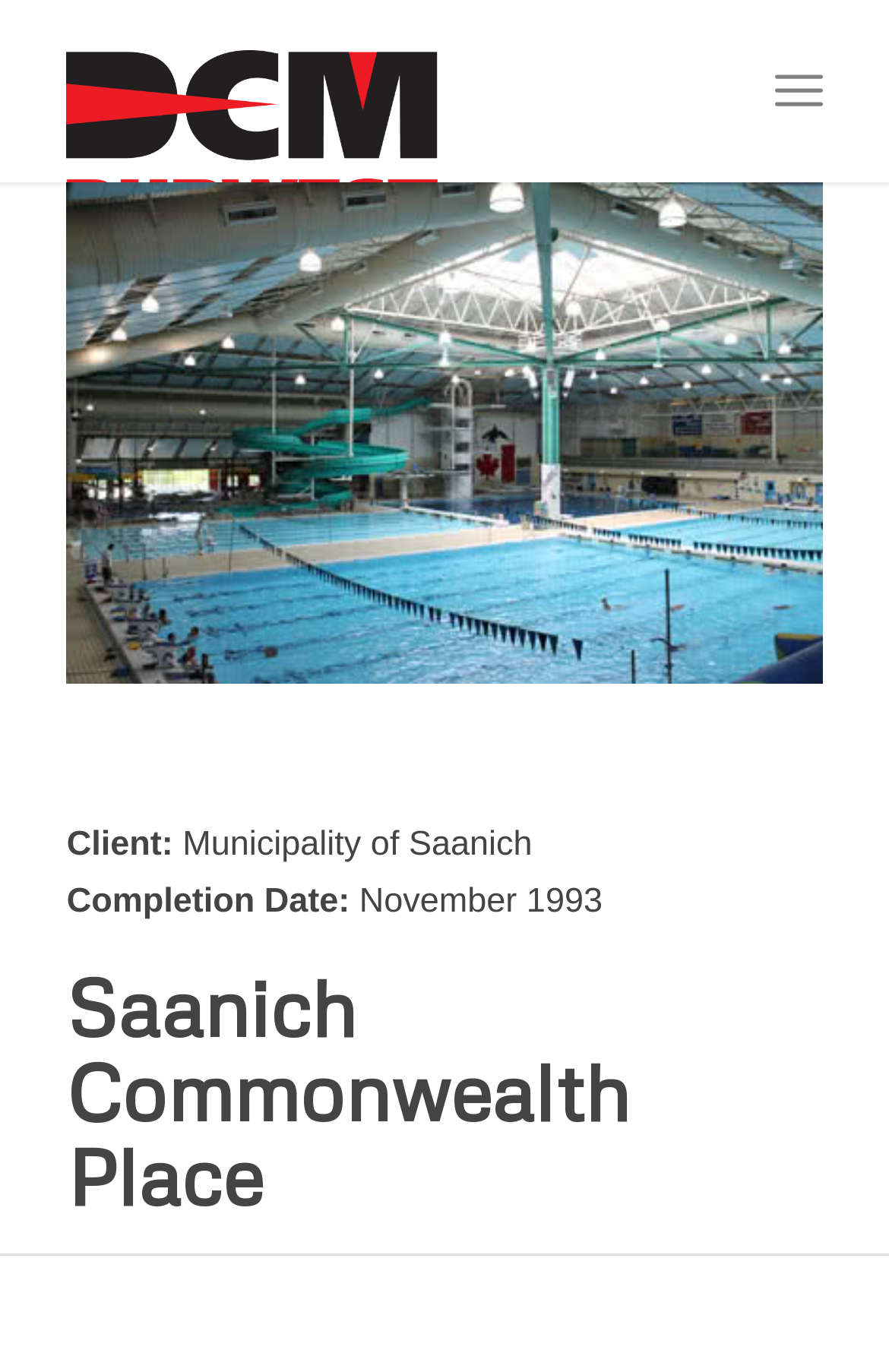Is there a menu on the webpage?
Look at the screenshot and respond with a single word or phrase.

Yes